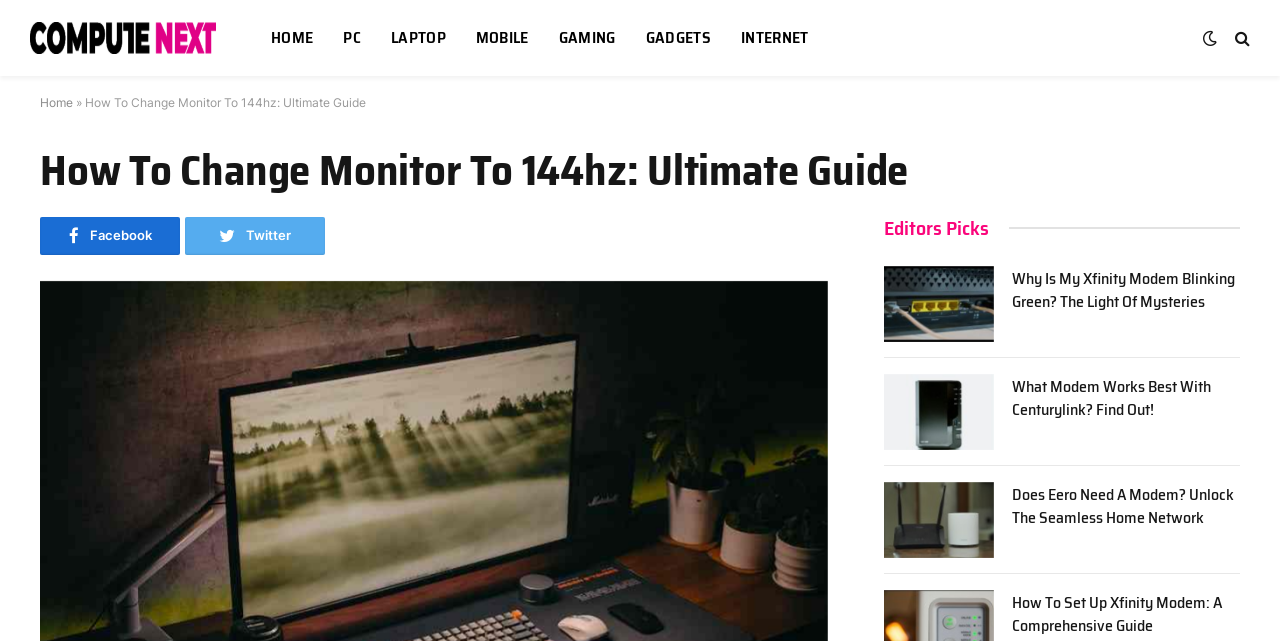Answer the following query with a single word or phrase:
What is the topic of the article section?

Modems and Internet